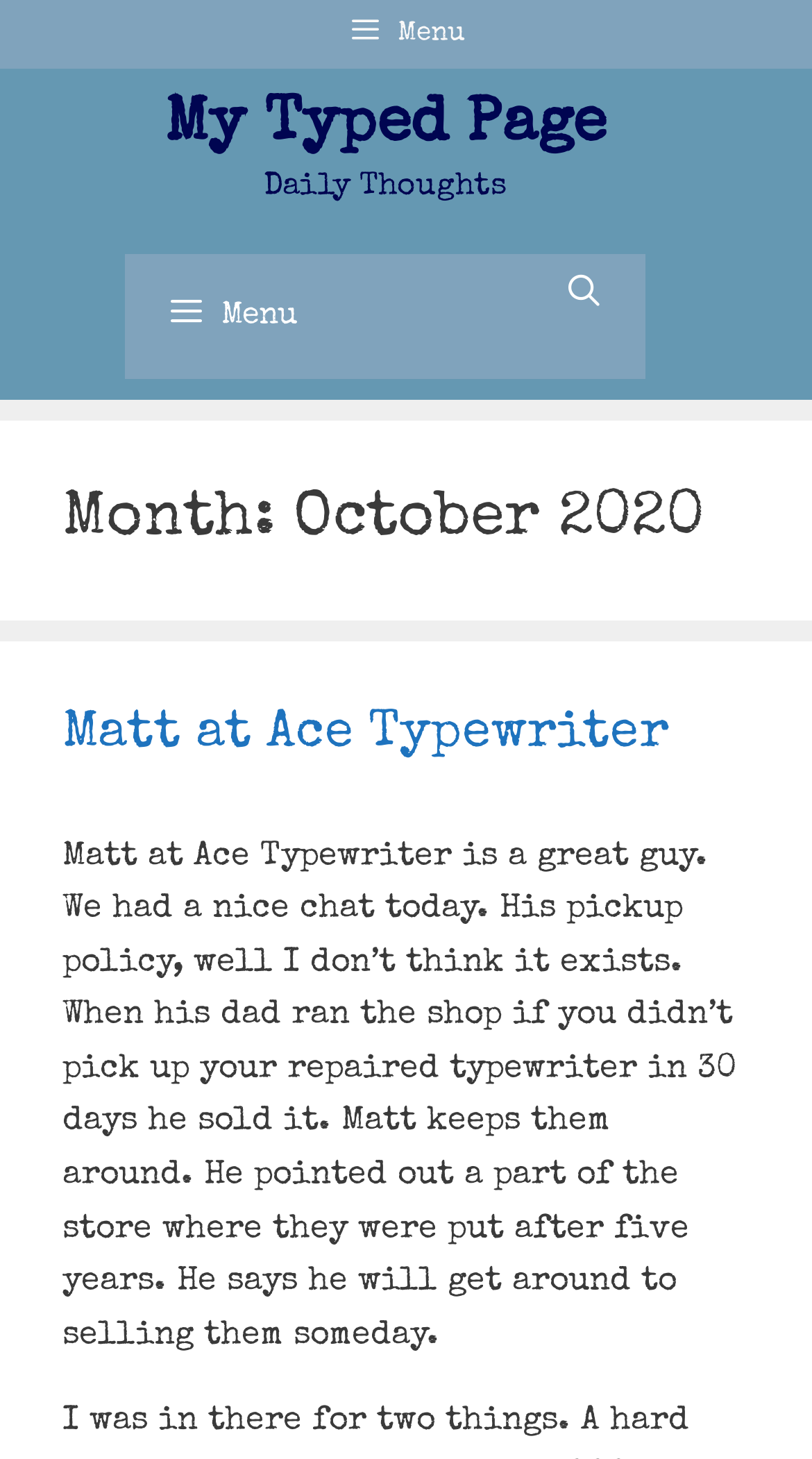Determine the bounding box coordinates in the format (top-left x, top-left y, bottom-right x, bottom-right y). Ensure all values are floating point numbers between 0 and 1. Identify the bounding box of the UI element described by: Matt at Ace Typewriter

[0.077, 0.485, 0.823, 0.52]